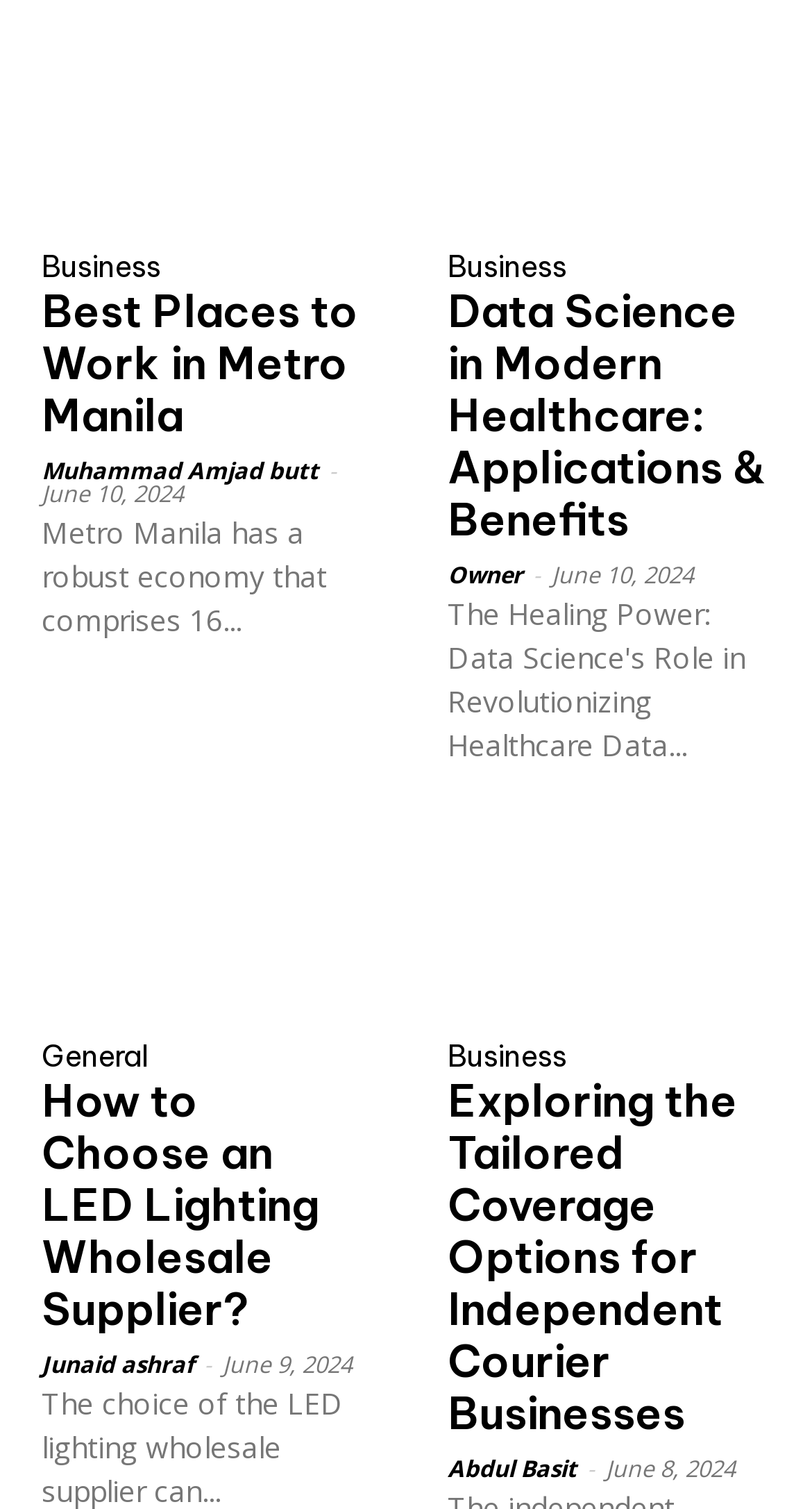What is the category of the article 'Data Science in Modern Healthcare: Applications & Benefits'?
Please utilize the information in the image to give a detailed response to the question.

I found the link element associated with the article 'Data Science in Modern Healthcare: Applications & Benefits' and it contains the text 'Business', which is the category of the article.